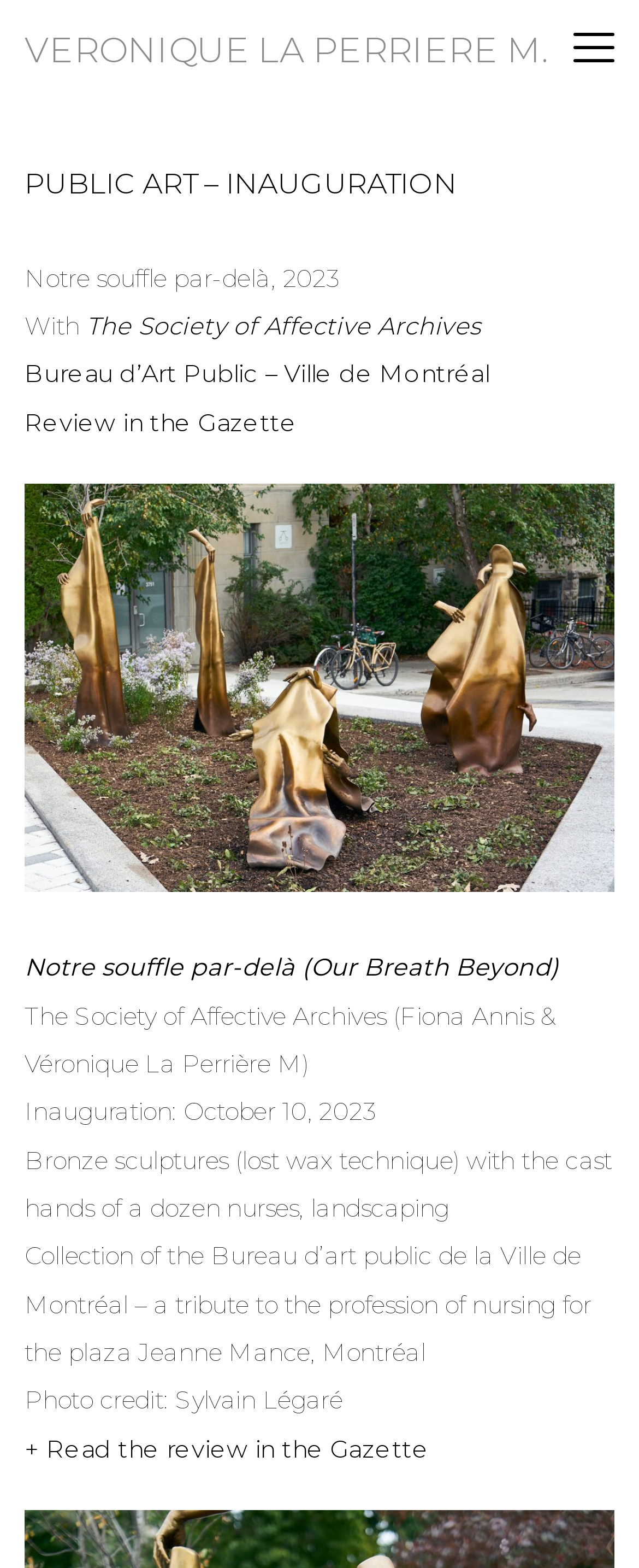Describe all the significant parts and information present on the webpage.

The webpage is about Véronique La Perrière M., a multidisciplinary visual artist. At the top left, there is a link to the artist's name, "VERONIQUE LA PERRIERE M.", with a "Menu" label to its right. Below this, there is a heading "PUBLIC ART – INAUGURATION" that spans almost the entire width of the page.

Under the heading, there is a section that describes an art piece, "Notre souffle par-delà, 2023". This section includes a series of links and text, including "With" followed by a link to "The Society of Affective Archives", and another link to "Bureau d’Art Public – Ville de Montréal". There is also a link to a review in the Gazette.

Further down, there is a description of the art piece "Notre souffle par-delà (Our Breath Beyond)", which is a collaboration between The Society of Affective Archives and Véronique La Perrière M. The inauguration date, October 10, 2023, is also mentioned. The art piece is described as bronze sculptures with the cast hands of a dozen nurses, landscaping, and is part of the Collection of the Bureau d’art public de la Ville de Montréal, dedicated to the profession of nursing for the plaza Jeanne Mance, Montréal.

At the bottom of the page, there is a photo credit to Sylvain Légaré, and a link to read the review in the Gazette. Overall, the webpage appears to be a showcase of Véronique La Perrière M.'s art piece, "Notre souffle par-delà", with details about the collaboration, inauguration, and description of the art piece.